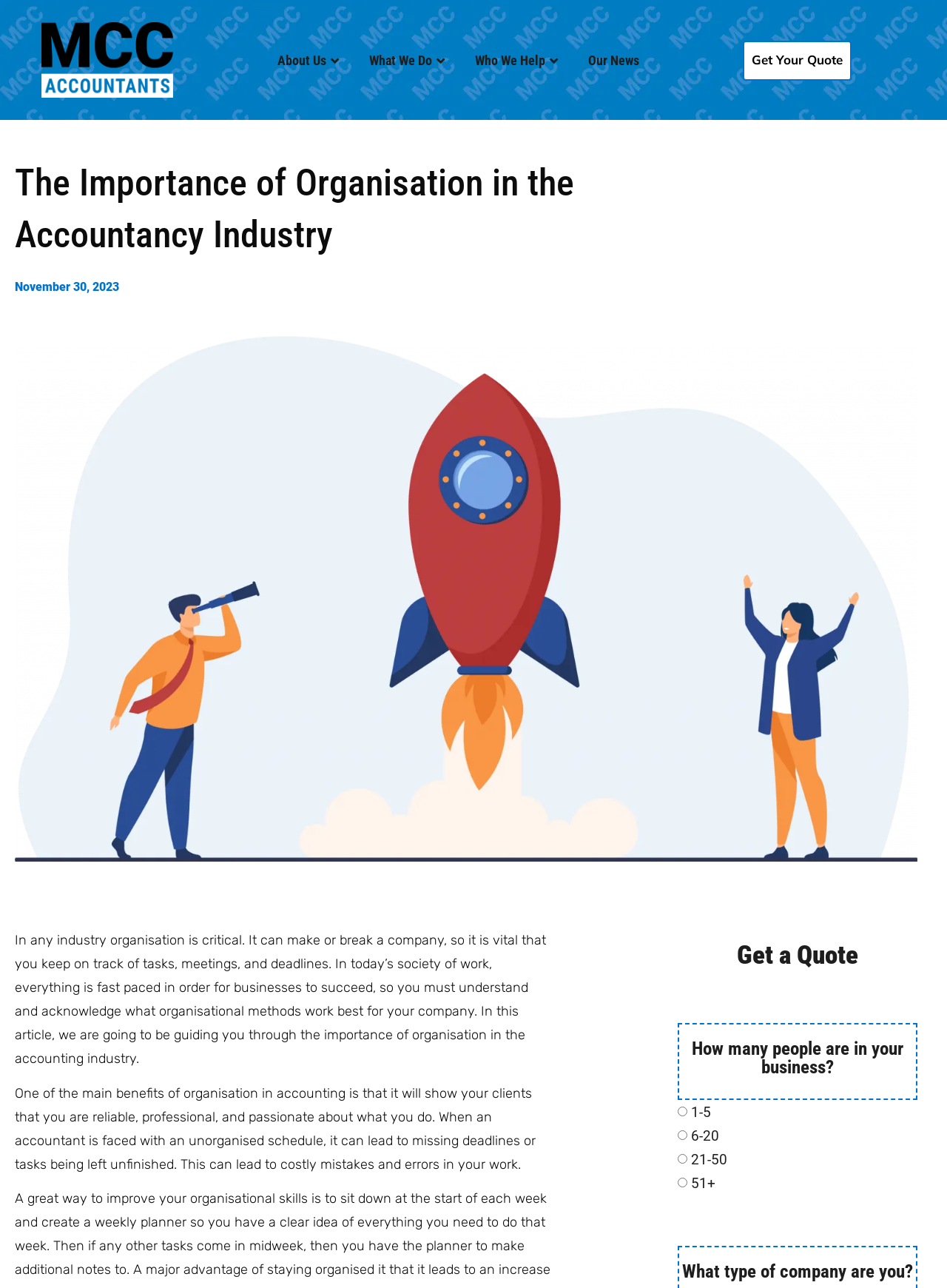What is the tone of the article?
Kindly offer a comprehensive and detailed response to the question.

The tone of the article appears to be professional, as indicated by the formal language and the focus on the importance of organisation in the accounting industry, suggesting that the article is intended for a business or professional audience.